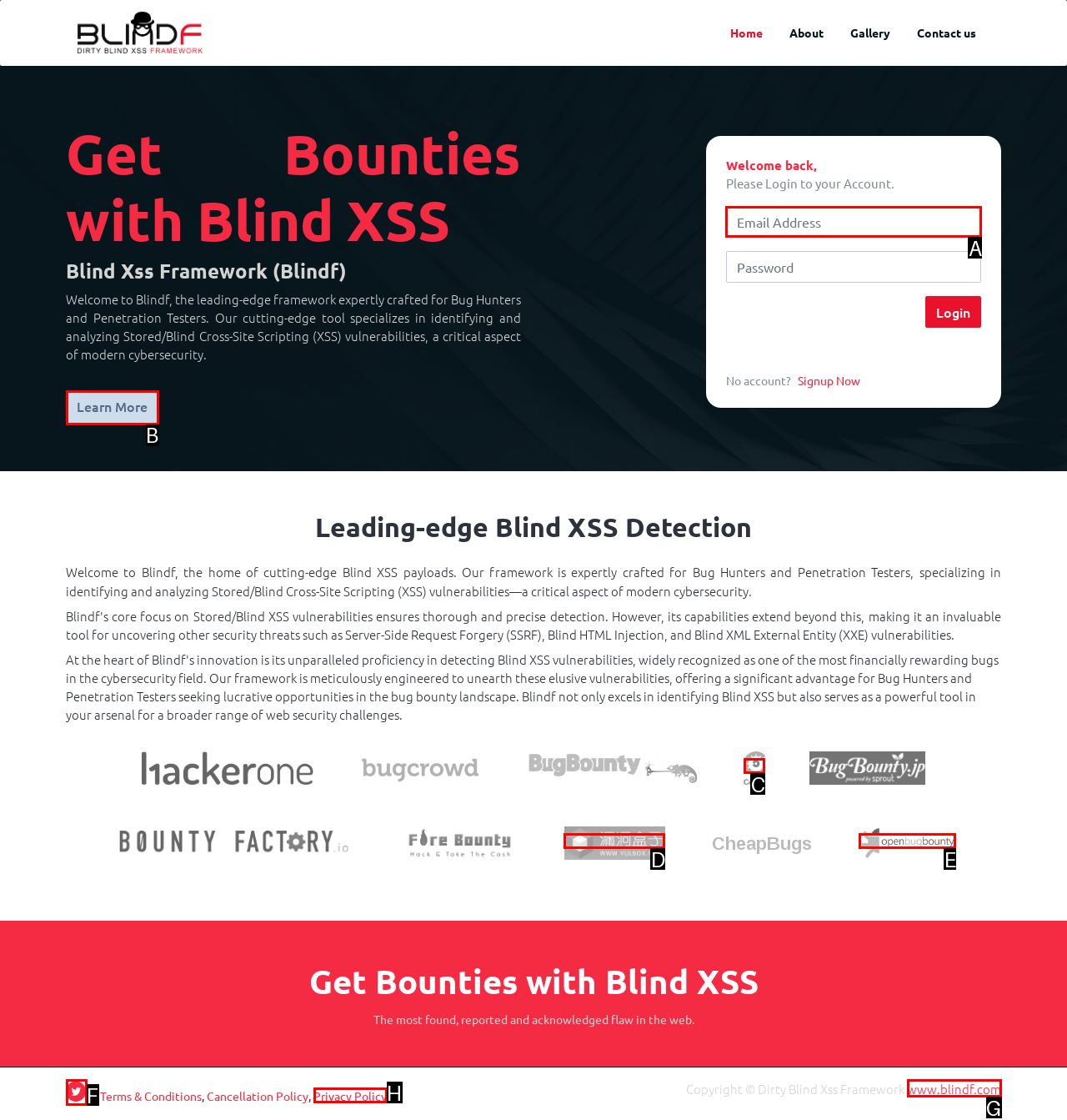Determine which UI element you should click to perform the task: Enter Email Address
Provide the letter of the correct option from the given choices directly.

A